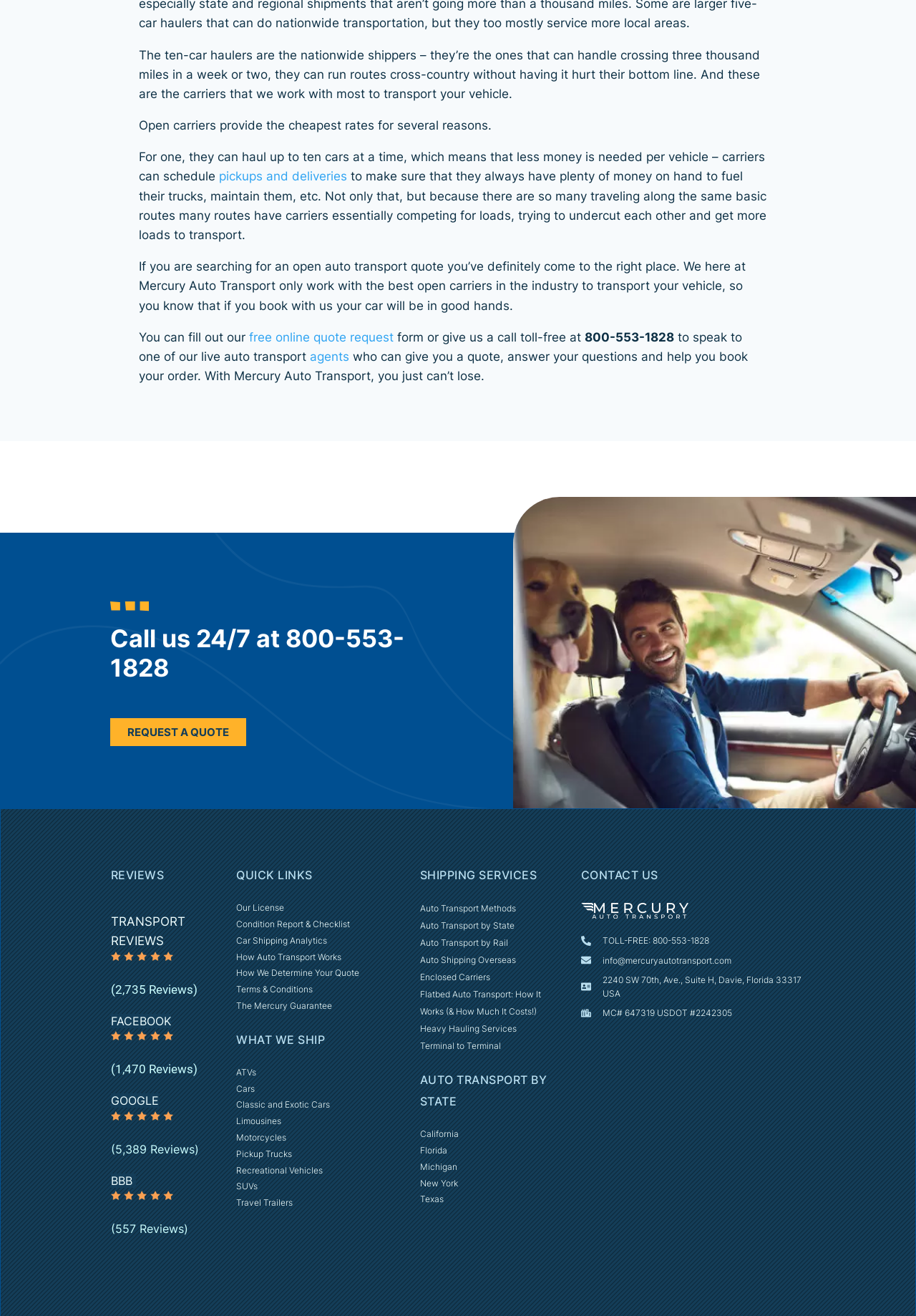Can you identify the bounding box coordinates of the clickable region needed to carry out this instruction: 'contact us'? The coordinates should be four float numbers within the range of 0 to 1, stated as [left, top, right, bottom].

[0.634, 0.71, 0.879, 0.72]